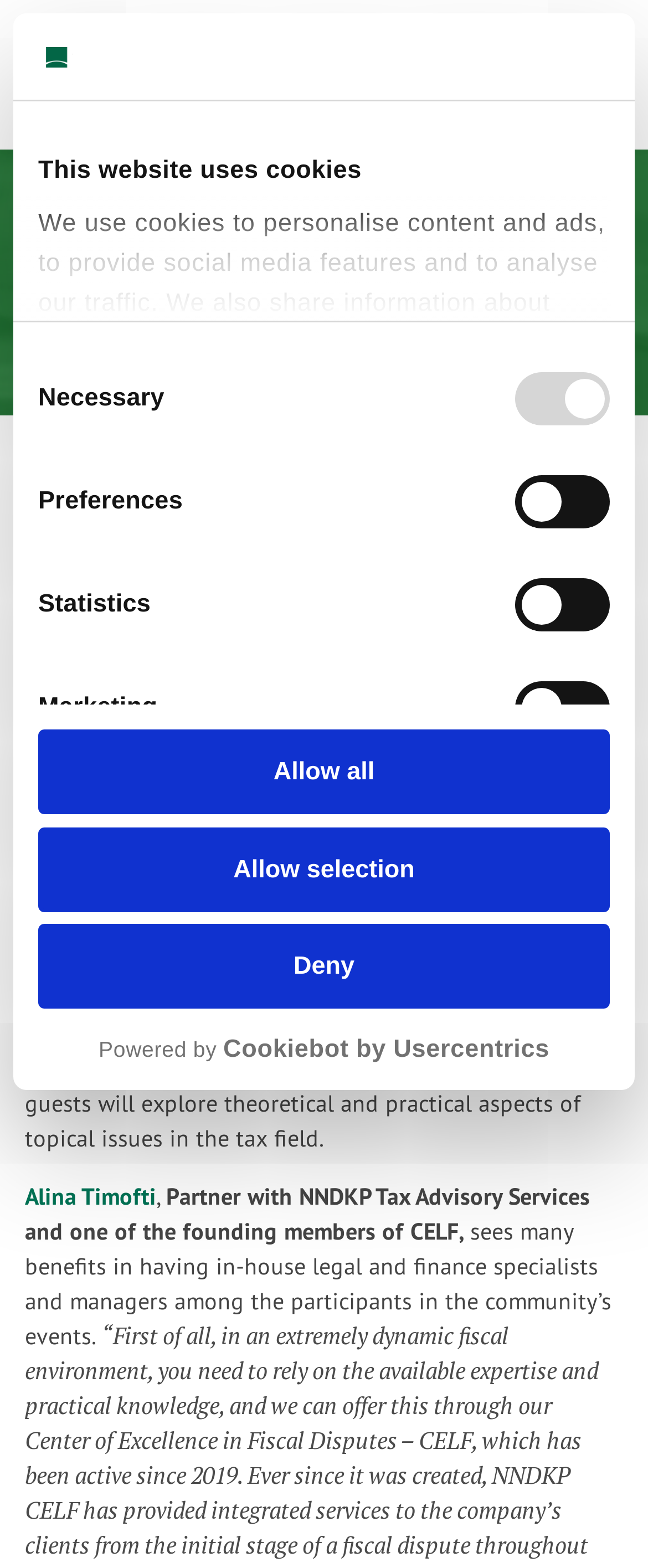Determine the coordinates of the bounding box for the clickable area needed to execute this instruction: "Click the 'logo - opens in a new window' link".

[0.059, 0.659, 0.941, 0.679]